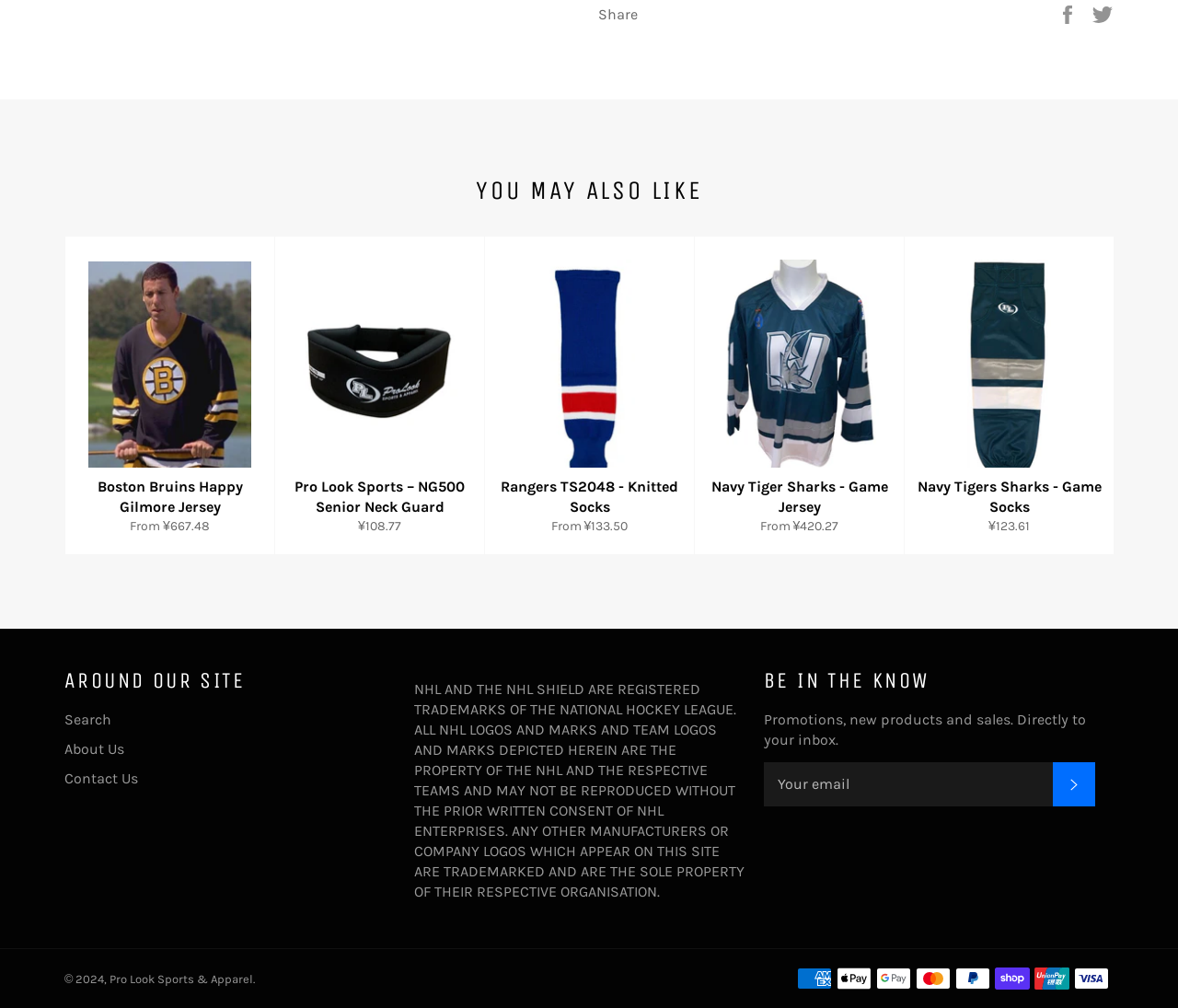Provide a brief response in the form of a single word or phrase:
What type of products are displayed on the webpage?

Sports apparel